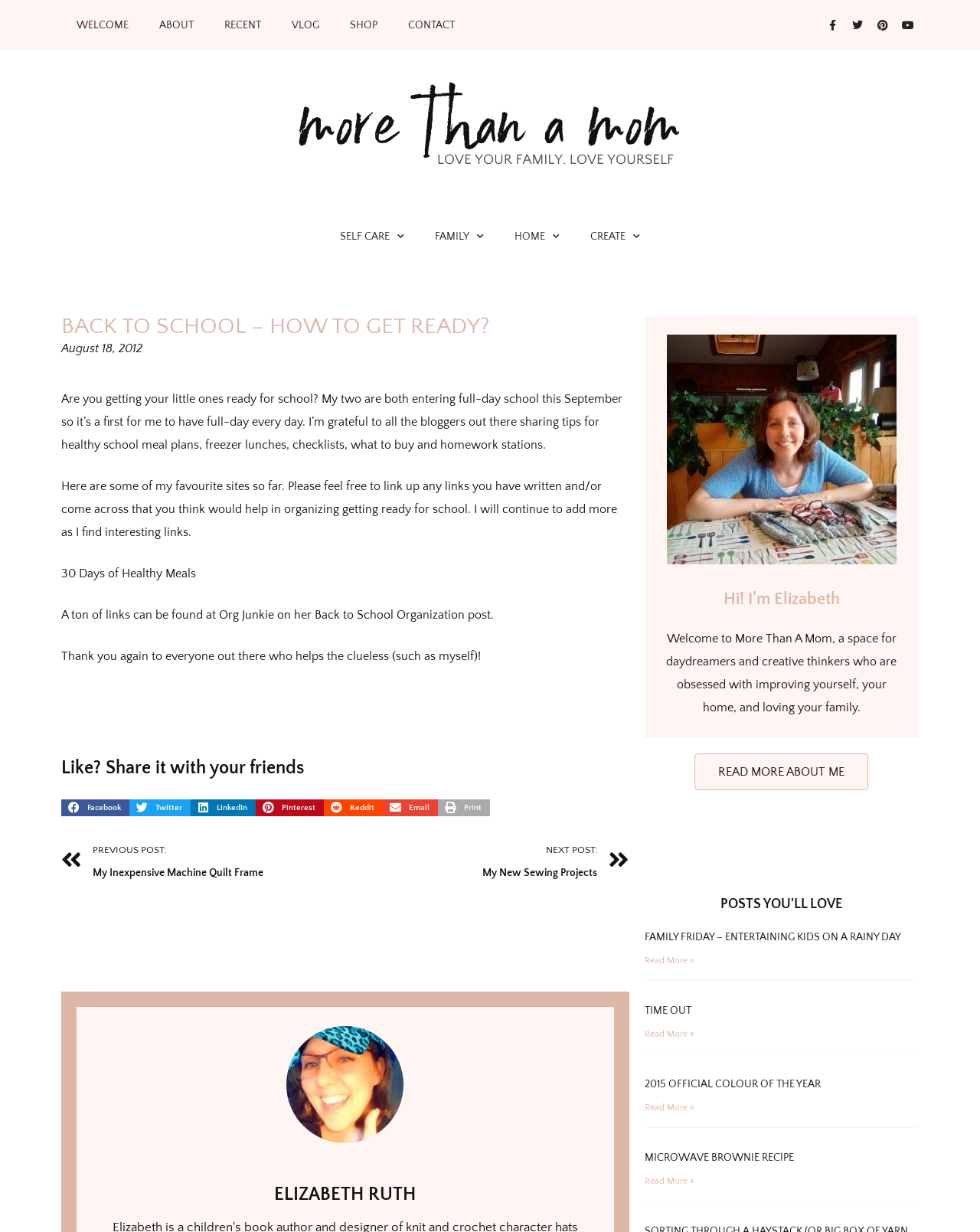Provide the bounding box coordinates, formatted as (top-left x, top-left y, bottom-right x, bottom-right y), with all values being floating point numbers between 0 and 1. Identify the bounding box of the UI element that matches the description: READ MORE ABOUT ME

[0.709, 0.612, 0.886, 0.641]